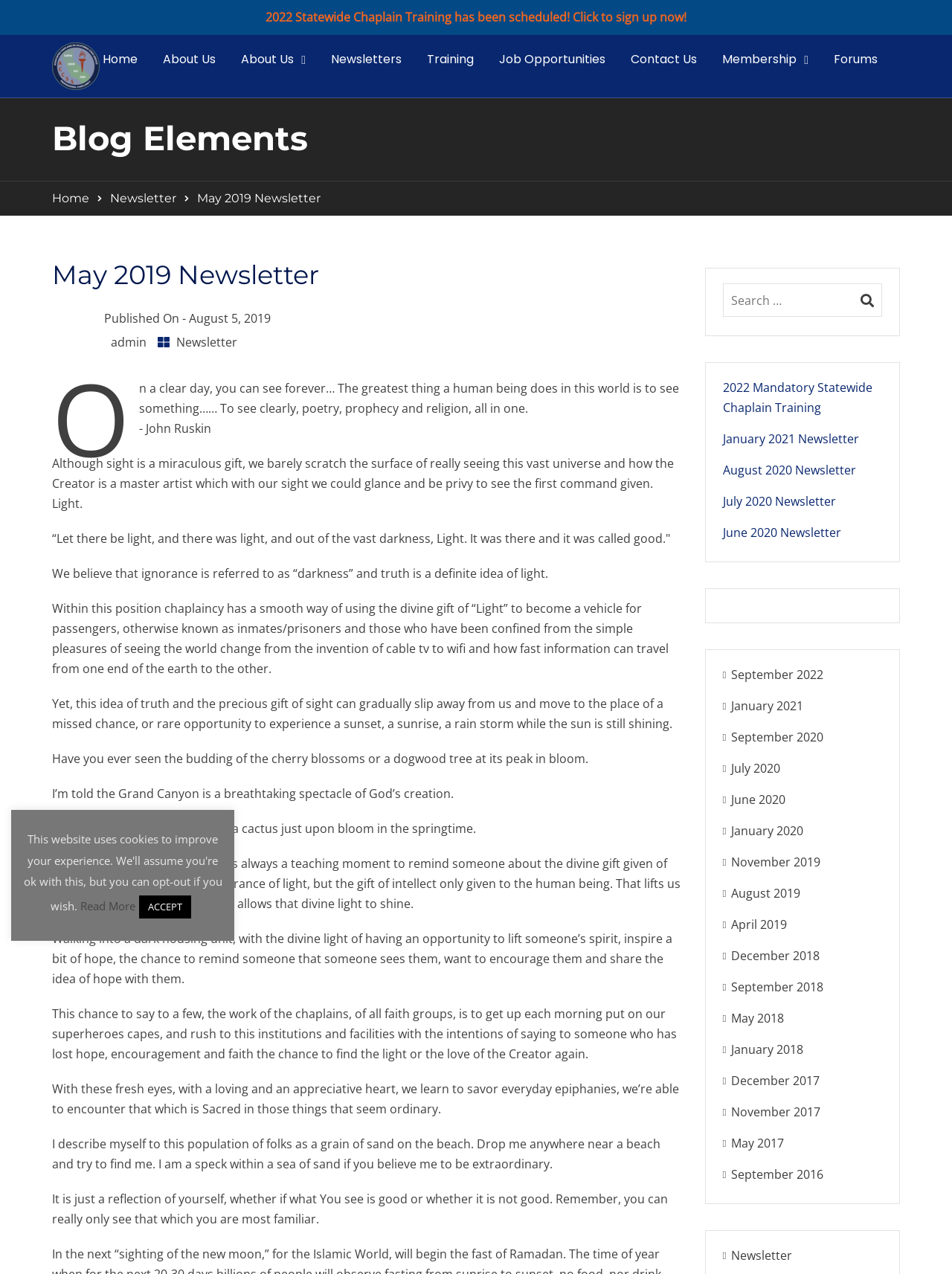What is the purpose of the chaplains?
Carefully examine the image and provide a detailed answer to the question.

According to the newsletter, the purpose of the chaplains is to 'lift someone’s spirit, inspire a bit of hope, the chance to remind someone that someone sees them, want to encourage them and share the idea of hope with them'. This suggests that the purpose of the chaplains is to bring hope and light to those in need.